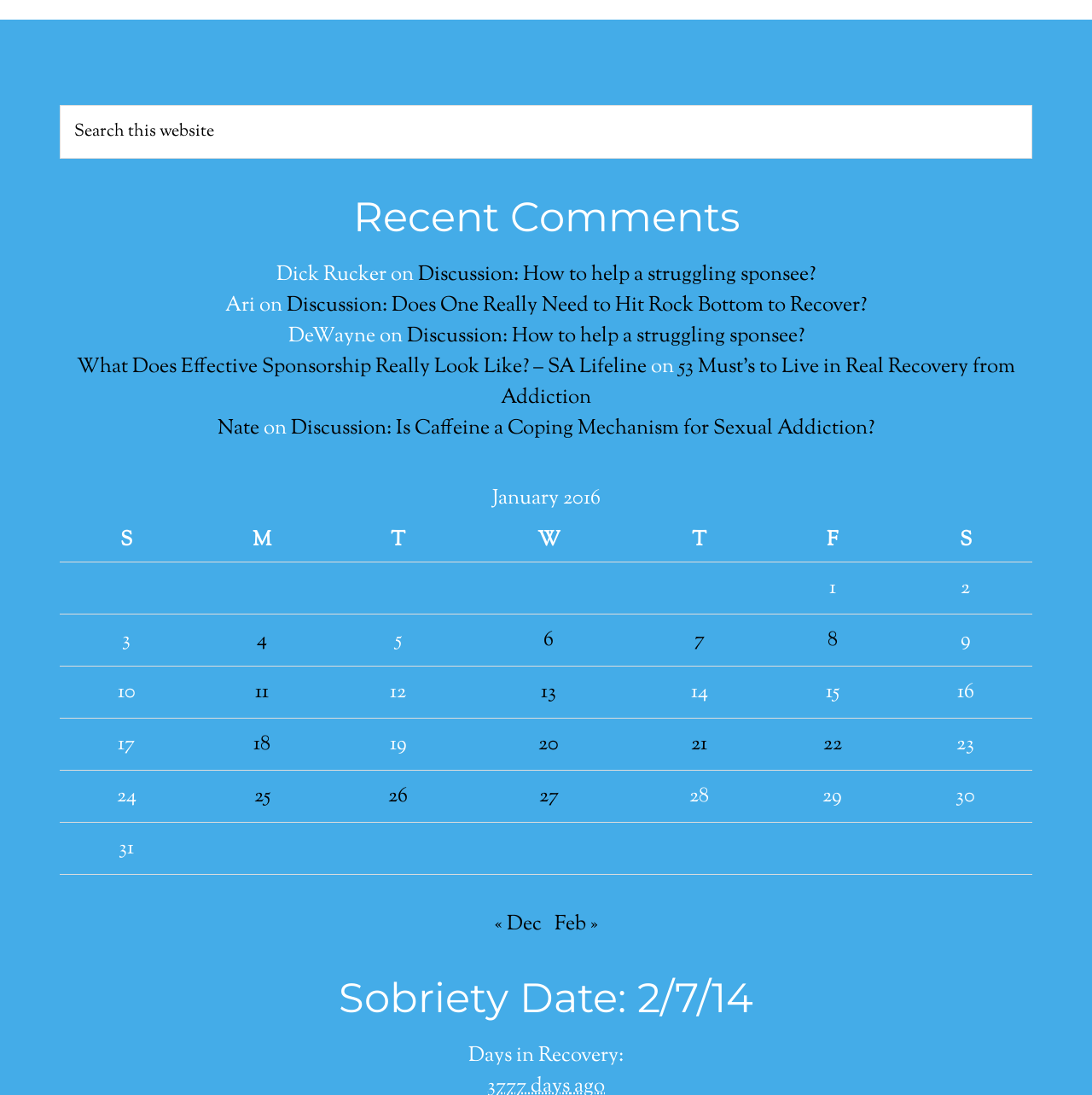Please identify the bounding box coordinates of the element I need to click to follow this instruction: "View posts published on January 4, 2016".

[0.236, 0.571, 0.245, 0.598]